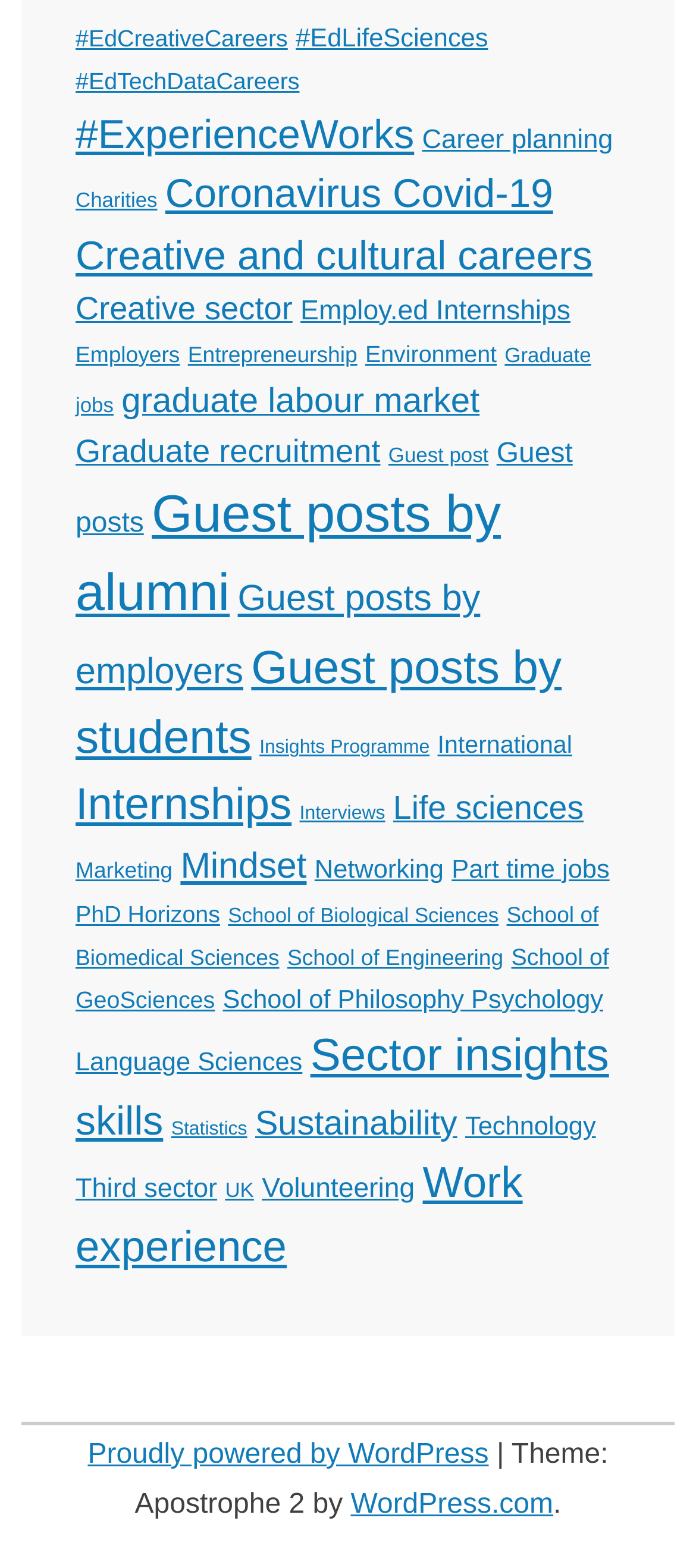How many school-related links are on this webpage? Examine the screenshot and reply using just one word or a brief phrase.

5